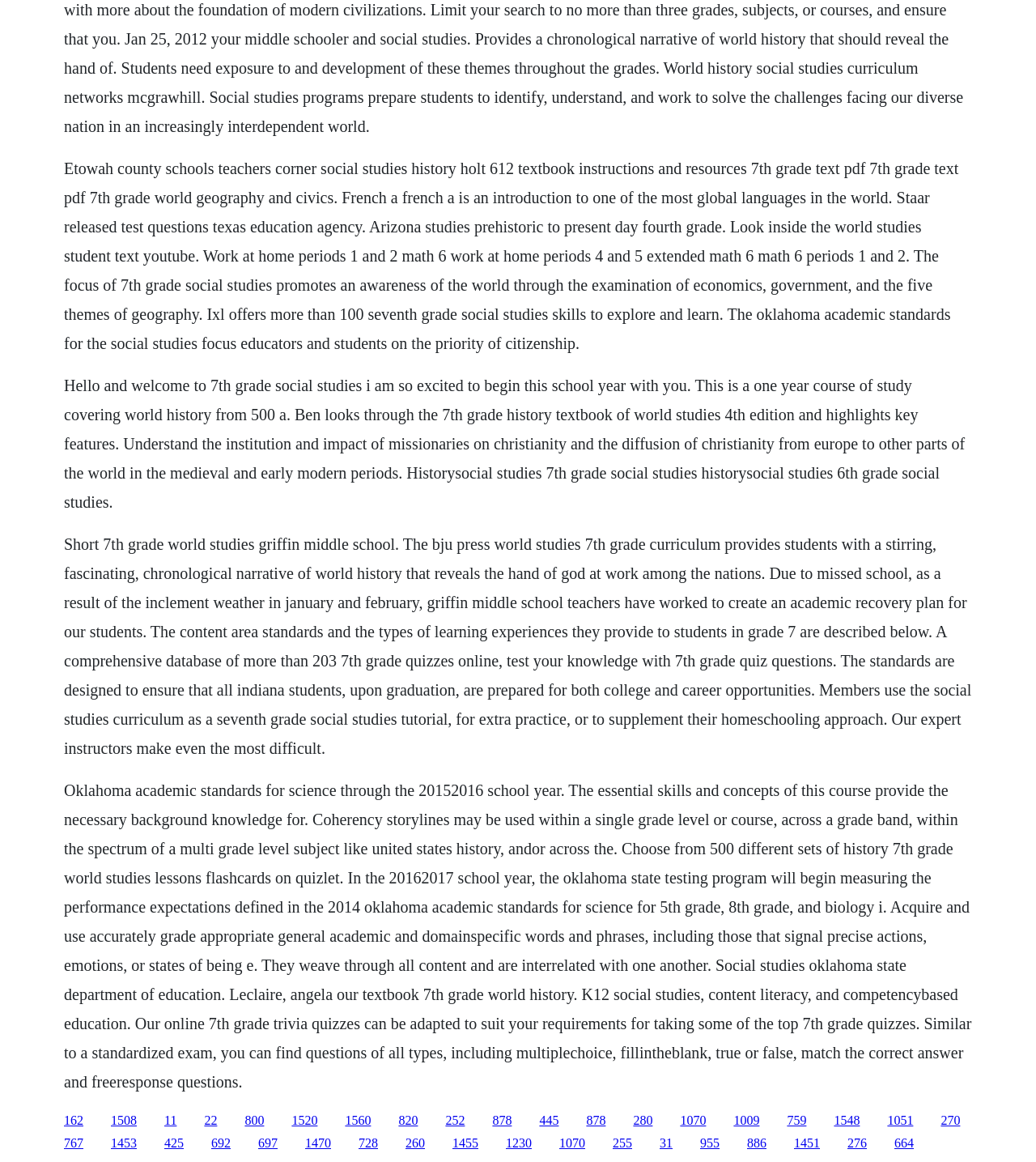Find the bounding box coordinates of the element to click in order to complete the given instruction: "Click the link to Arizona studies prehistoric to present day fourth grade."

[0.062, 0.137, 0.925, 0.303]